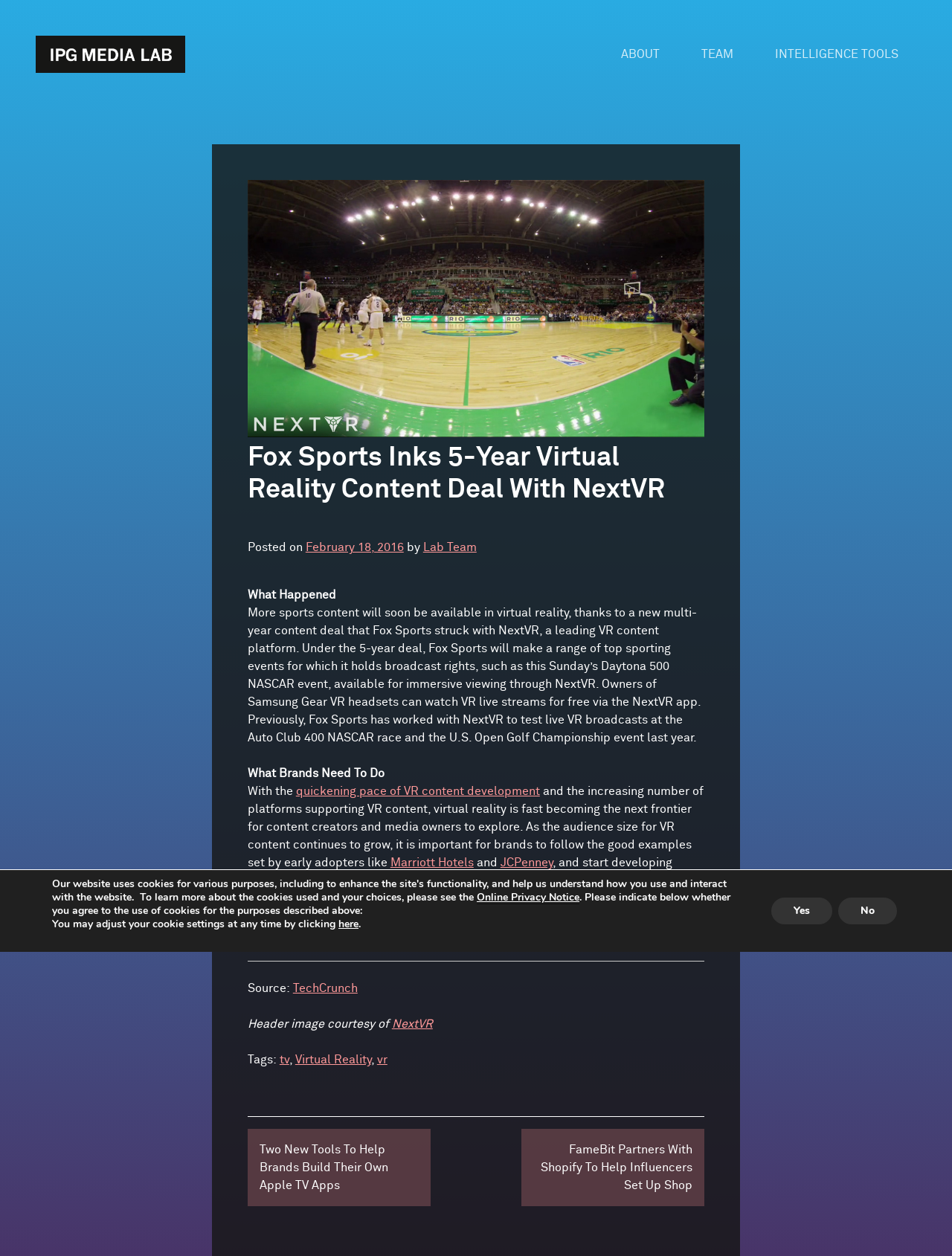Specify the bounding box coordinates of the element's area that should be clicked to execute the given instruction: "Click on the 'ABOUT' link". The coordinates should be four float numbers between 0 and 1, i.e., [left, top, right, bottom].

[0.634, 0.028, 0.712, 0.058]